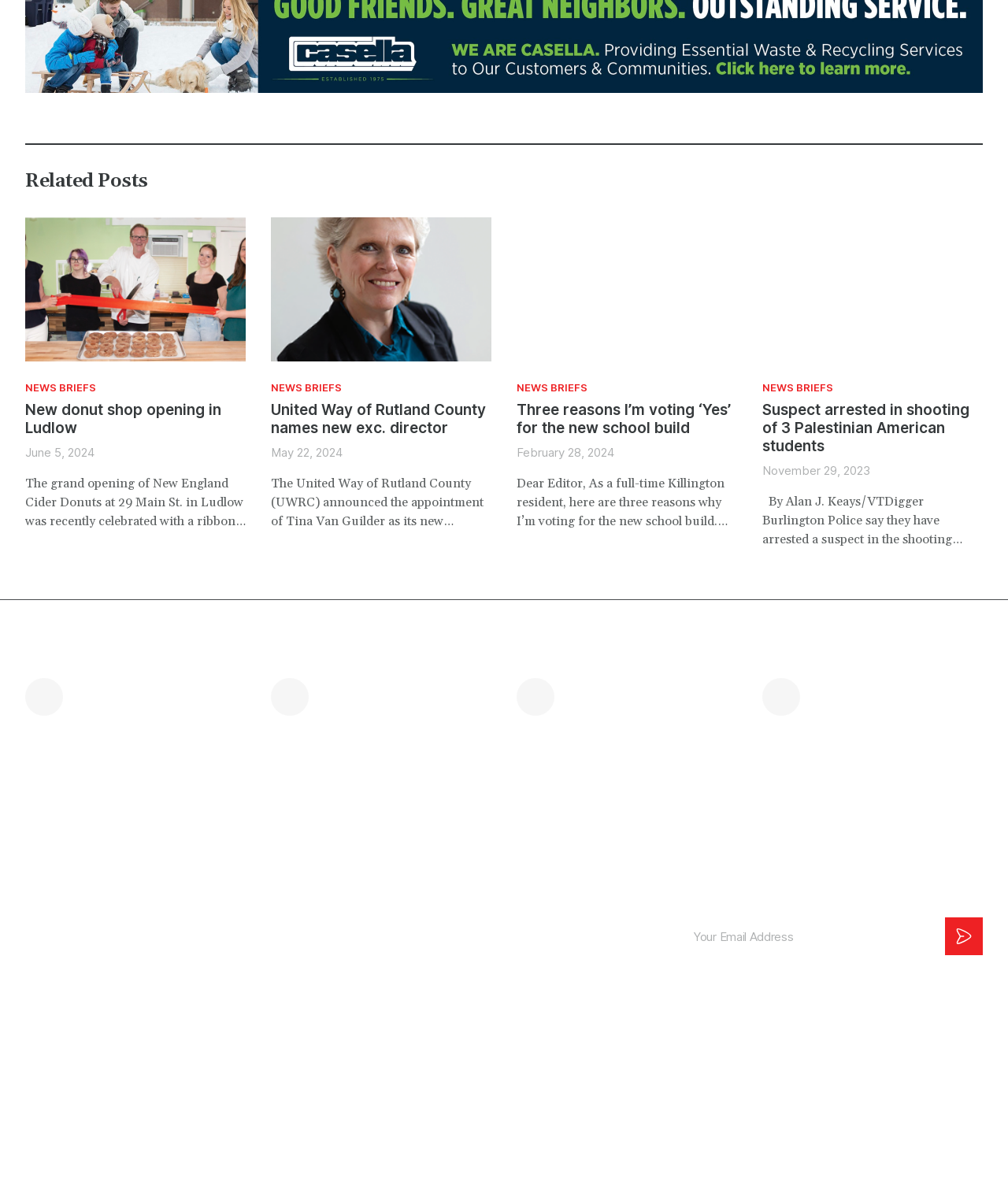Please determine the bounding box coordinates of the element to click on in order to accomplish the following task: "Subscribe to the newsletter". Ensure the coordinates are four float numbers ranging from 0 to 1, i.e., [left, top, right, bottom].

[0.675, 0.762, 0.975, 0.793]